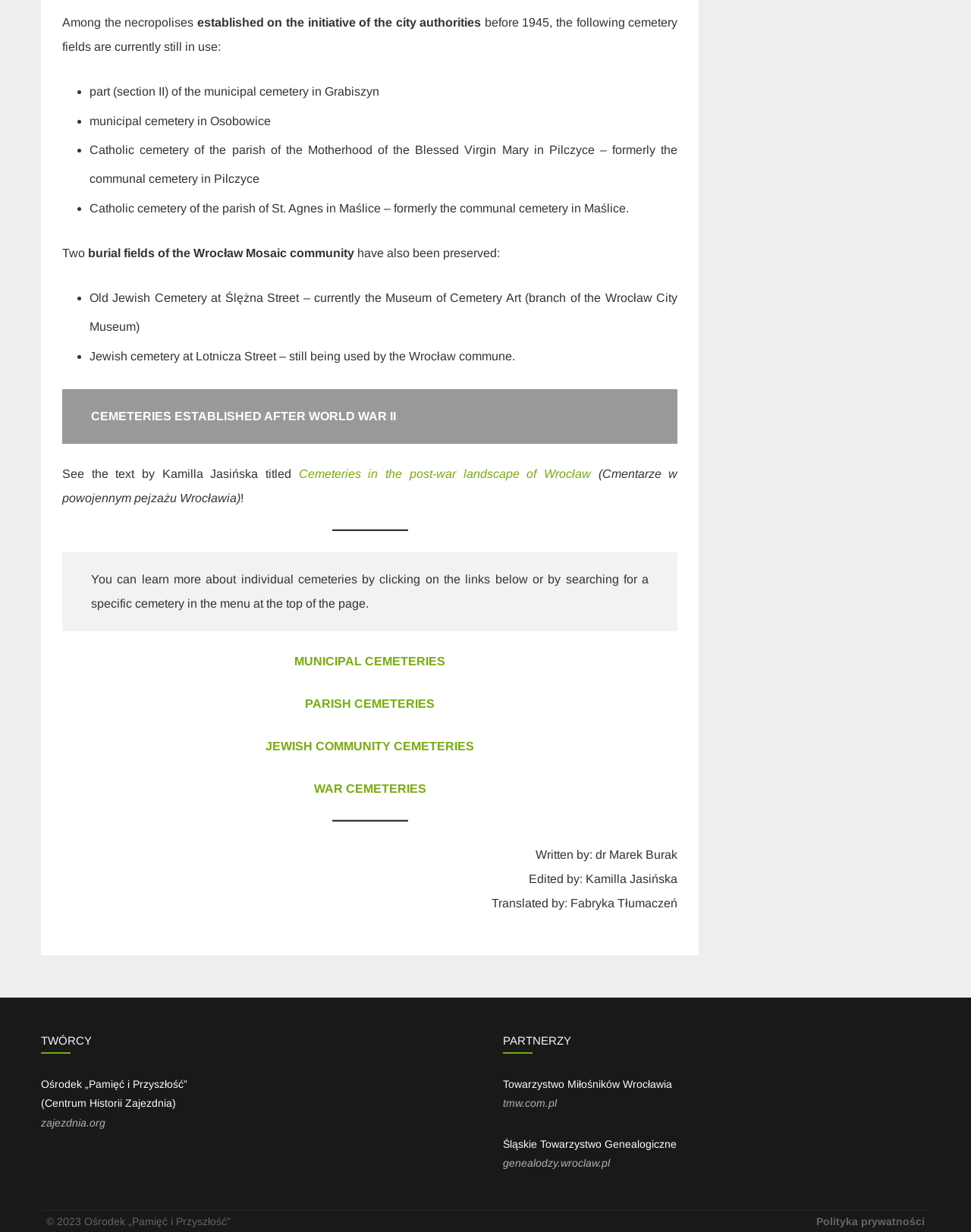What is the name of the organization that edited the text?
Deliver a detailed and extensive answer to the question.

I found the editor's name at the bottom of the page, which states 'Edited by: Kamilla Jasińska'.